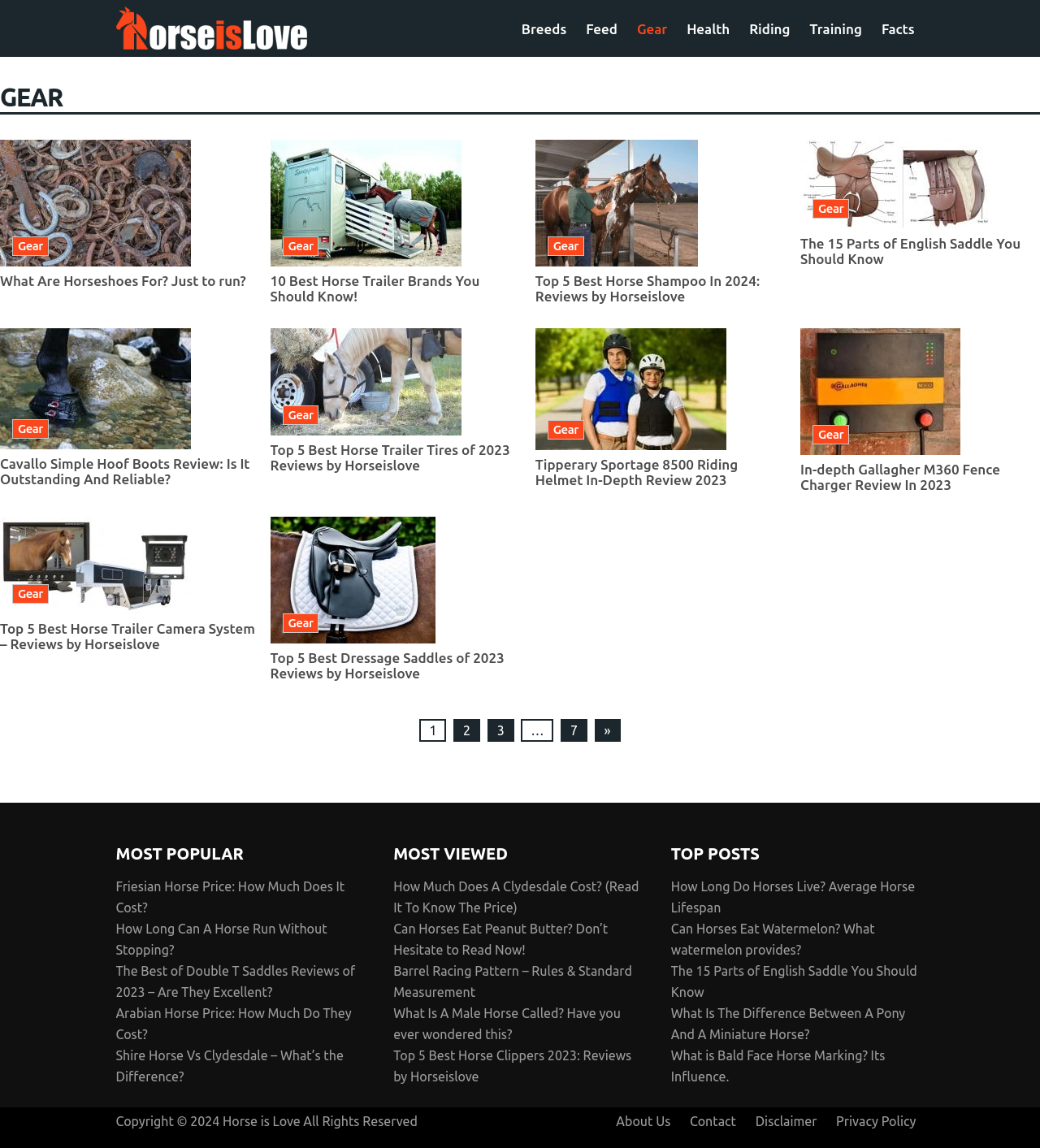What is the purpose of the links at the bottom of the webpage?
Can you provide an in-depth and detailed response to the question?

The links at the bottom of the webpage, labeled 'MOST POPULAR' and 'MOST VIEWED', appear to be navigation links that allow users to access other articles on the webpage, likely related to horses and horse care.